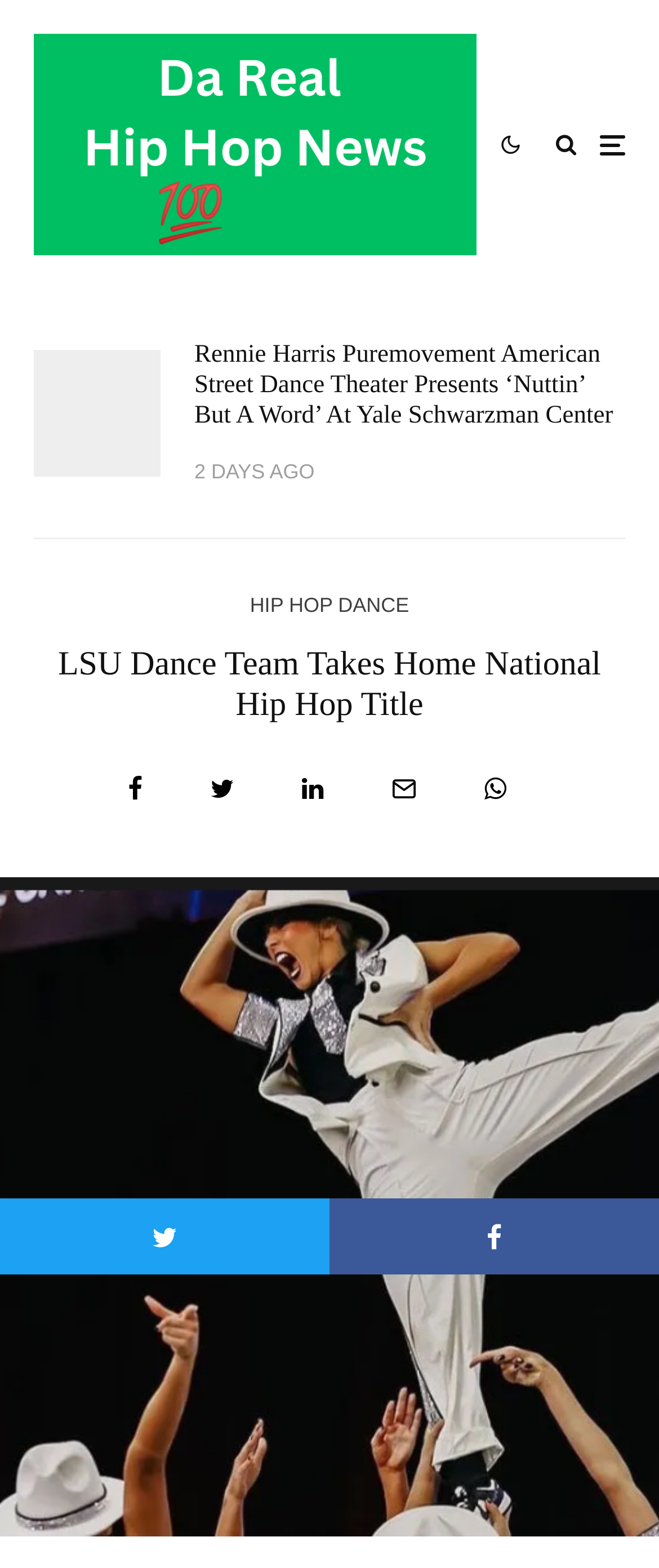Determine the heading of the webpage and extract its text content.

LSU Dance Team Takes Home National Hip Hop Title